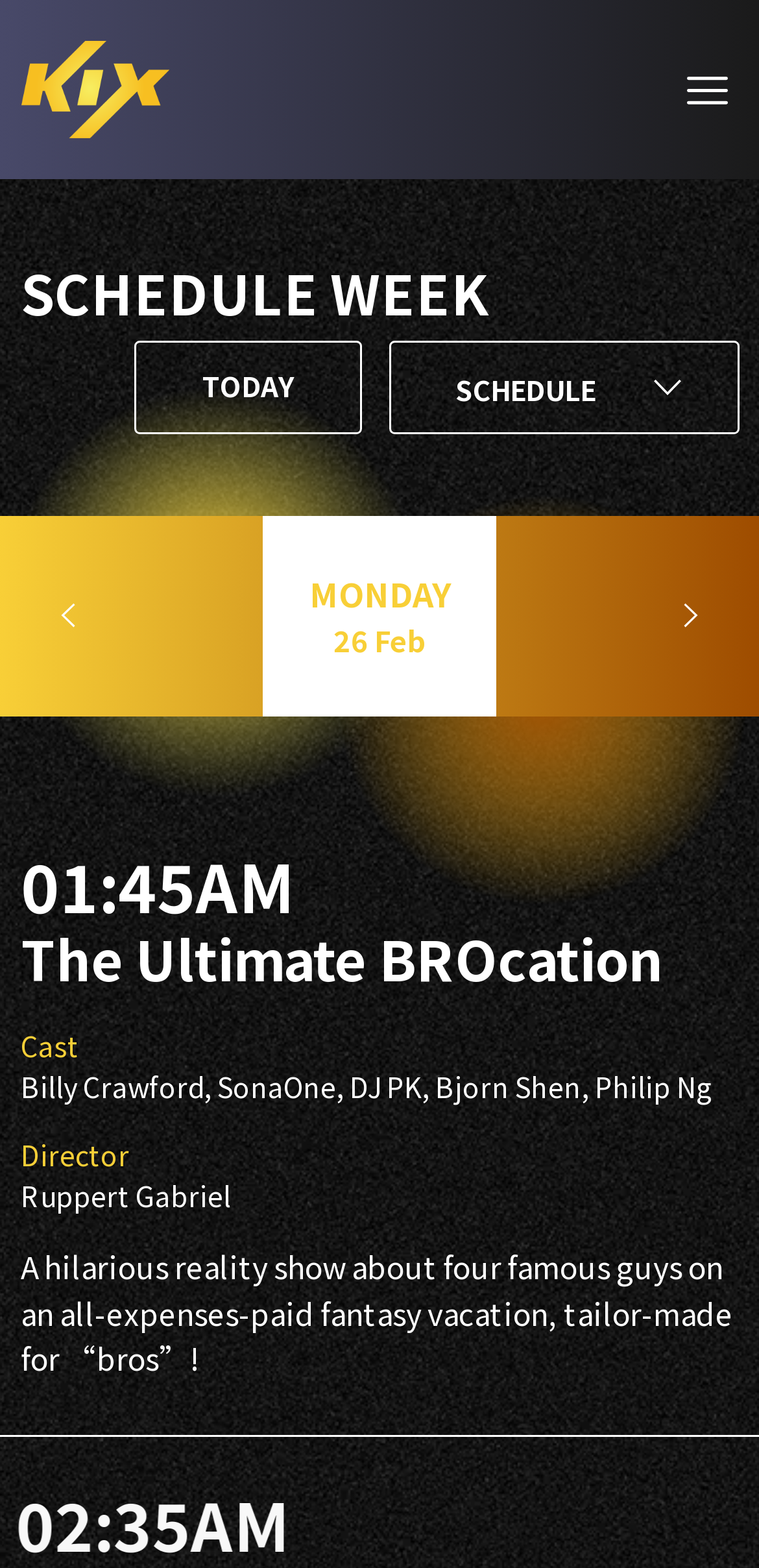Find the bounding box coordinates for the HTML element specified by: "Contact Us".

None